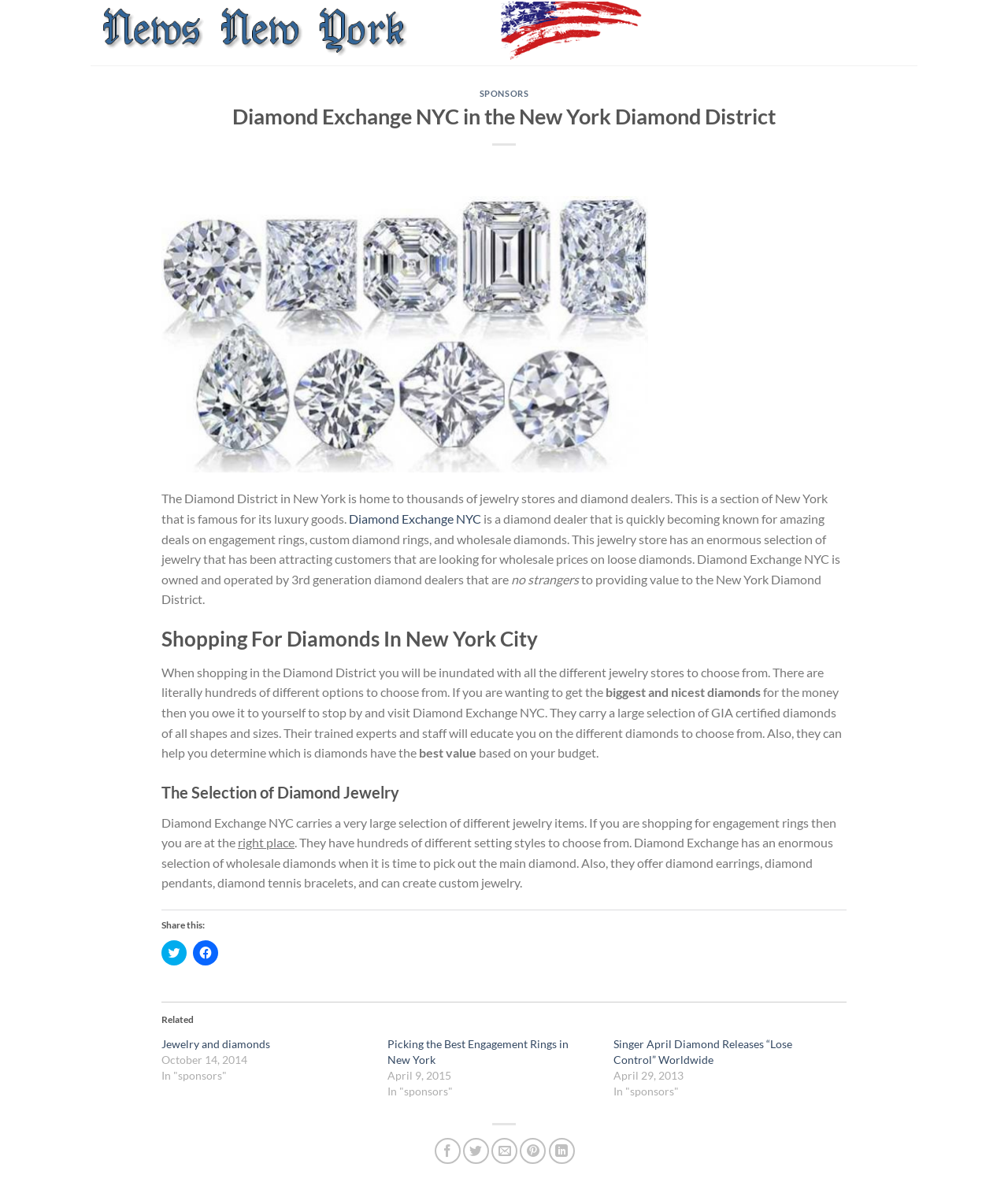What types of jewelry items does Diamond Exchange NYC carry?
Carefully analyze the image and provide a thorough answer to the question.

According to the text, Diamond Exchange NYC carries a very large selection of different jewelry items, including engagement rings, diamond earrings, diamond pendants, diamond tennis bracelets, and can create custom jewelry.